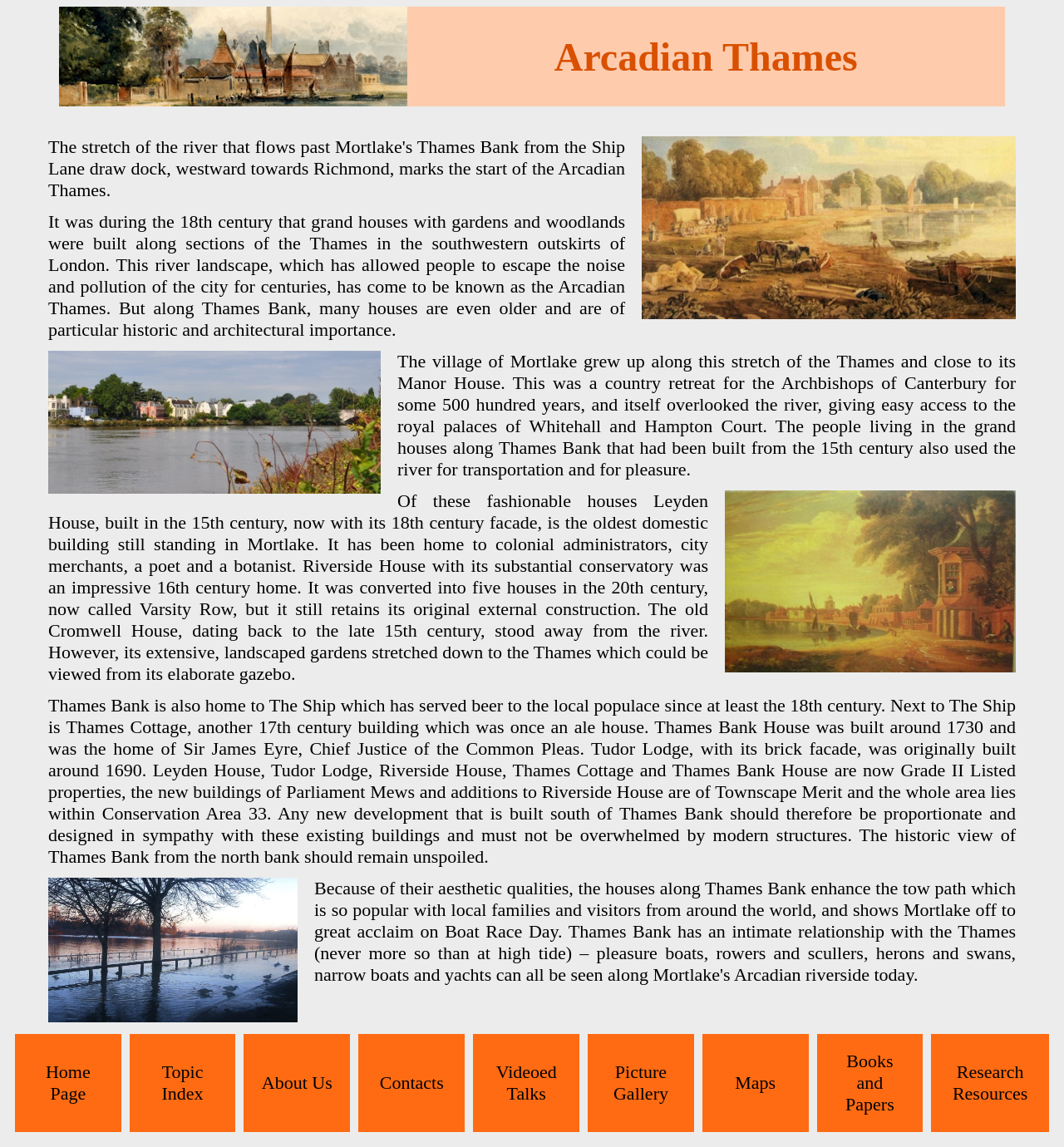What is the purpose of the river mentioned in the webpage?
Look at the image and construct a detailed response to the question.

The webpage mentions that the people living in the grand houses along Thames Bank used the river for transportation and for pleasure. Therefore, the answer is transportation and pleasure.